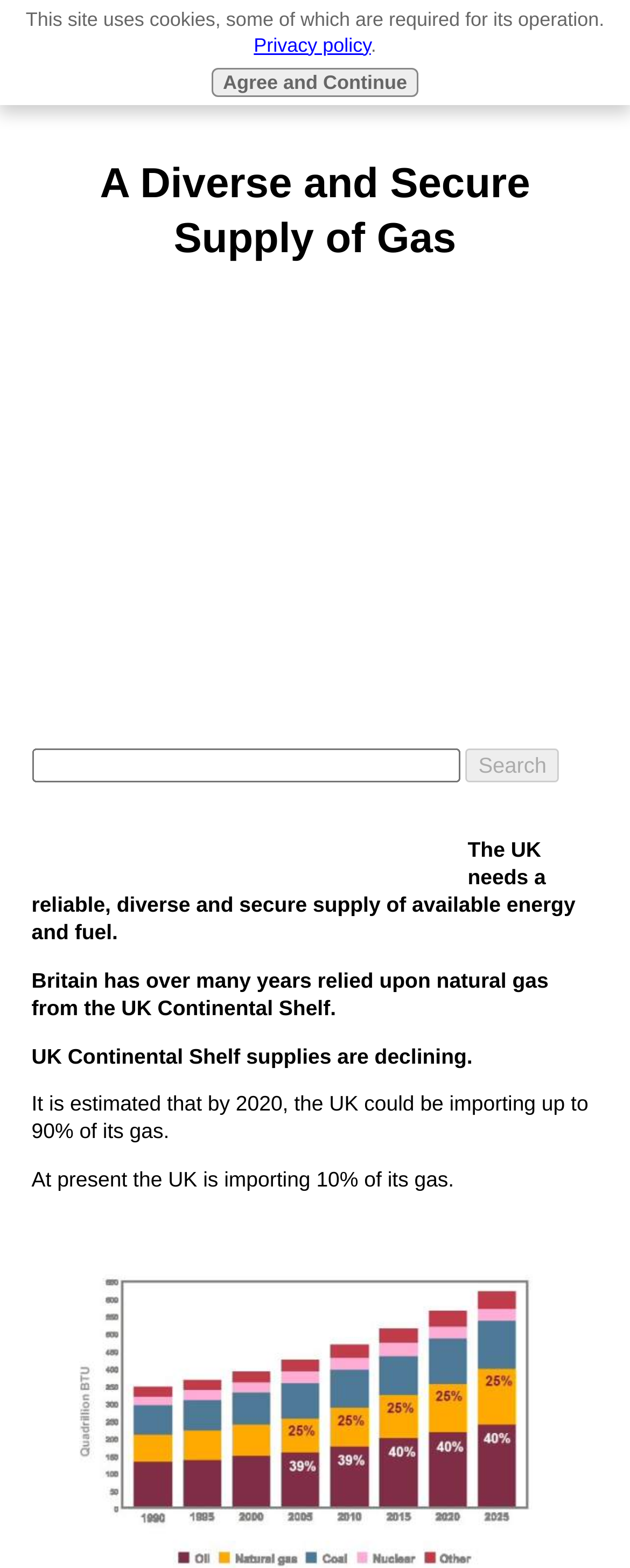Identify and generate the primary title of the webpage.

A Diverse and Secure Supply of Gas